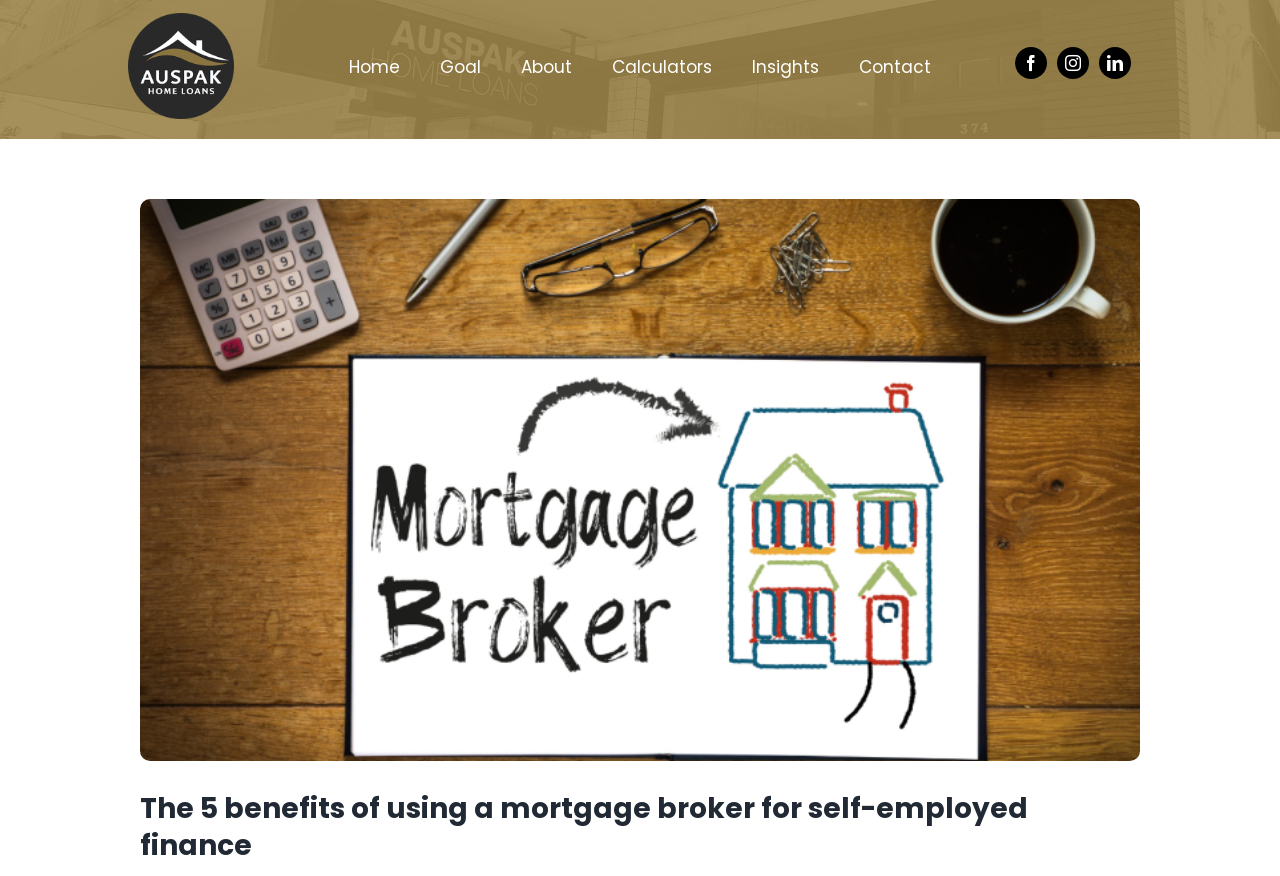Please determine the bounding box coordinates, formatted as (top-left x, top-left y, bottom-right x, bottom-right y), with all values as floating point numbers between 0 and 1. Identify the bounding box of the region described as: Insights

[0.588, 0.059, 0.64, 0.094]